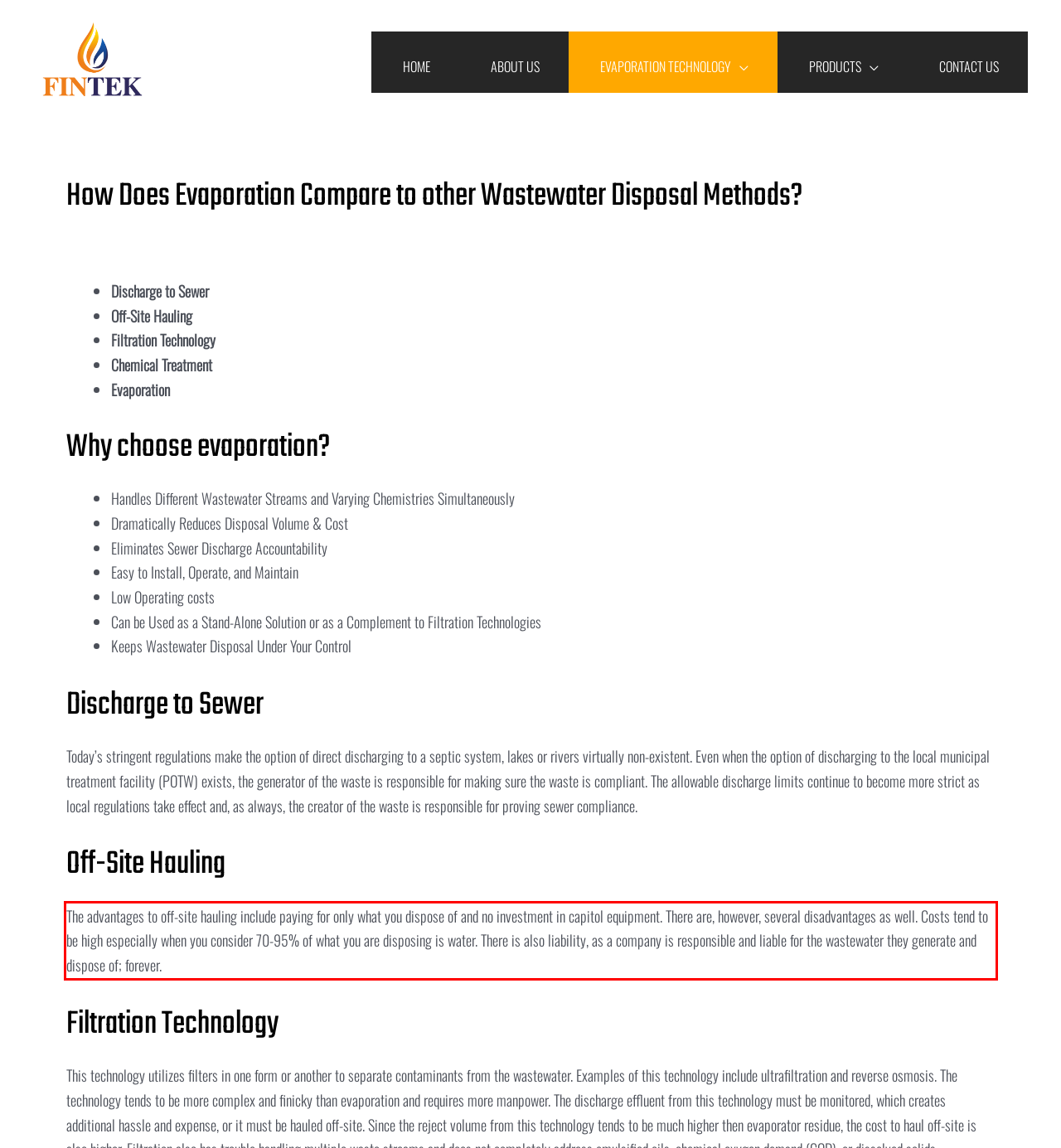Using the provided webpage screenshot, identify and read the text within the red rectangle bounding box.

The advantages to off-site hauling include paying for only what you dispose of and no investment in capitol equipment. There are, however, several disadvantages as well. Costs tend to be high especially when you consider 70-95% of what you are disposing is water. There is also liability, as a company is responsible and liable for the wastewater they generate and dispose of; forever.